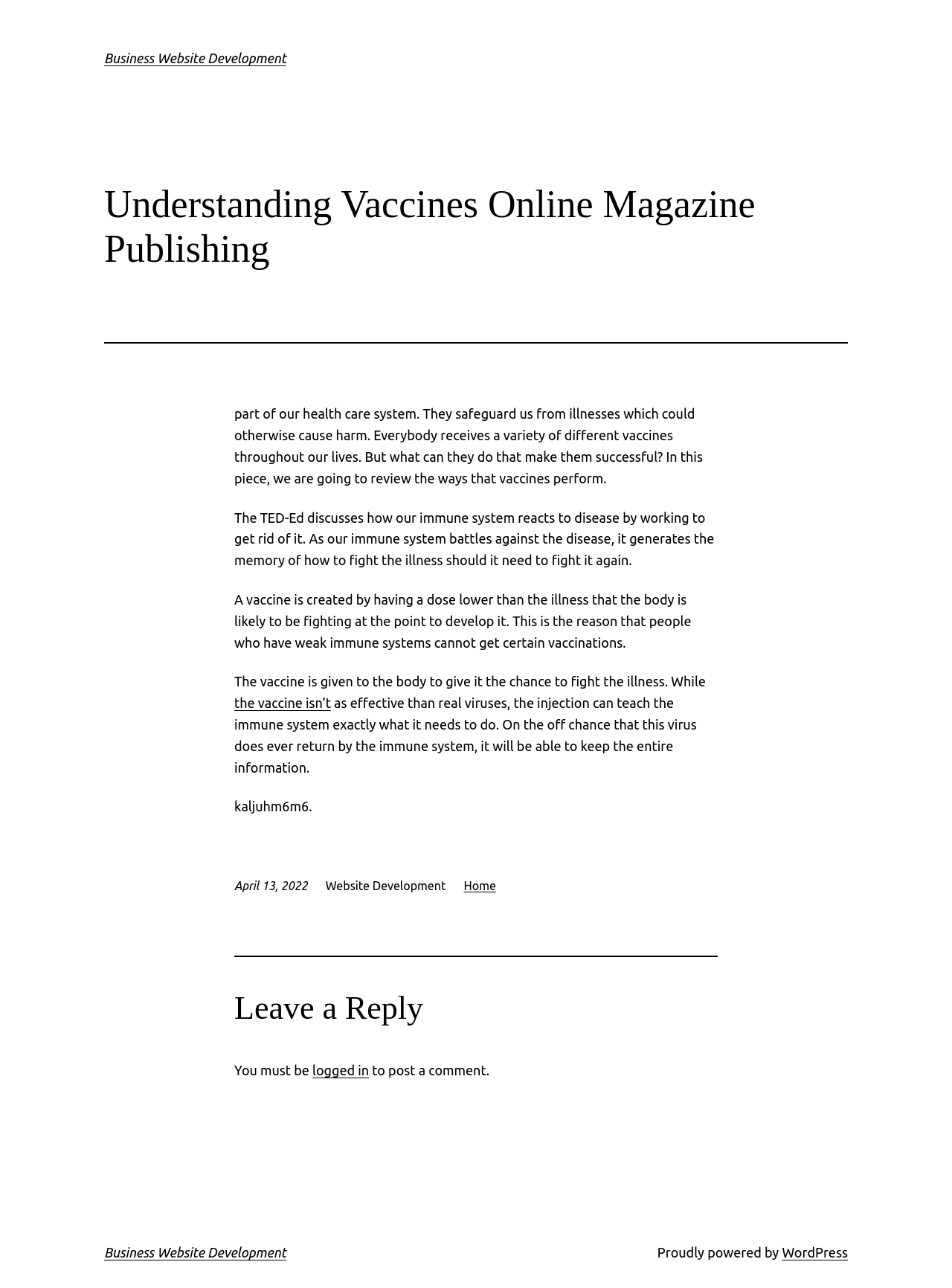What is the purpose of vaccines?
Respond to the question with a single word or phrase according to the image.

To safeguard us from illnesses